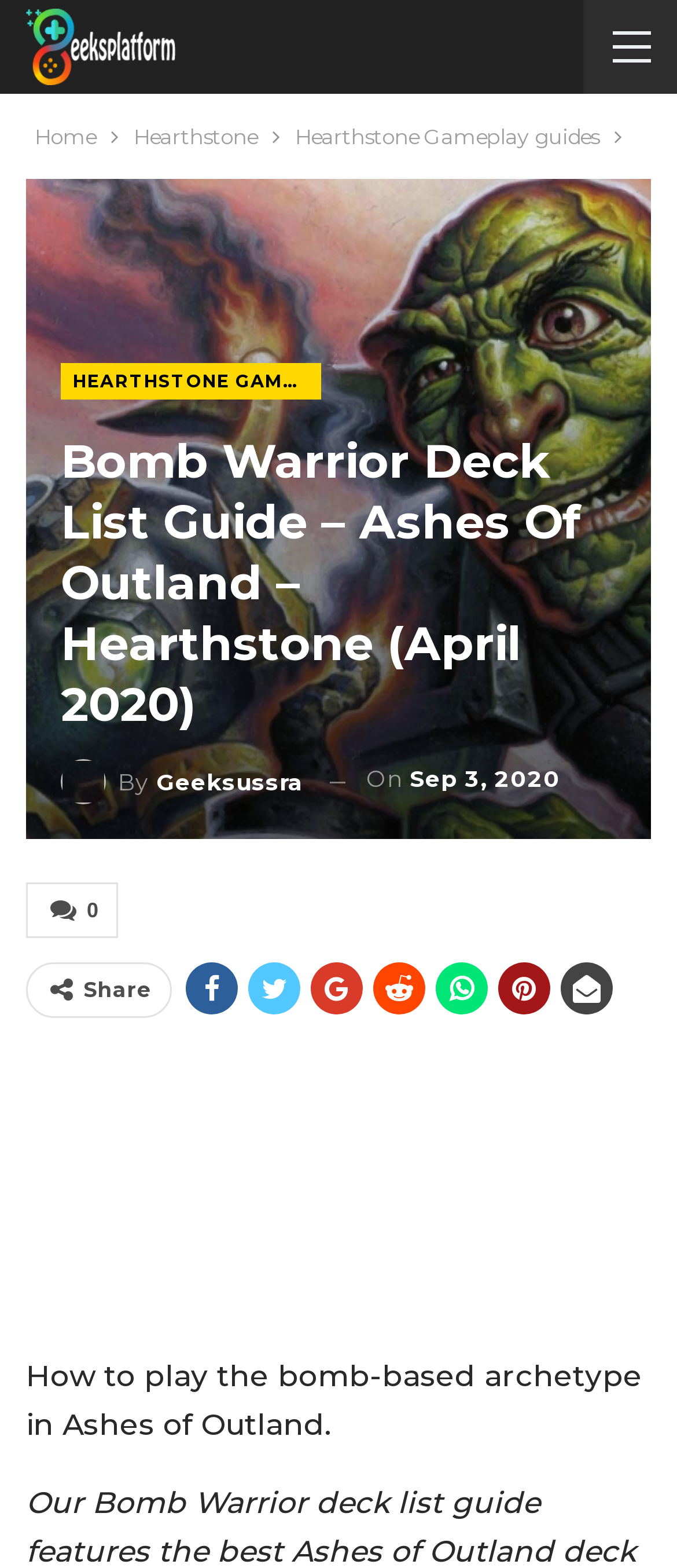Given the element description: "Home", predict the bounding box coordinates of this UI element. The coordinates must be four float numbers between 0 and 1, given as [left, top, right, bottom].

[0.051, 0.075, 0.141, 0.1]